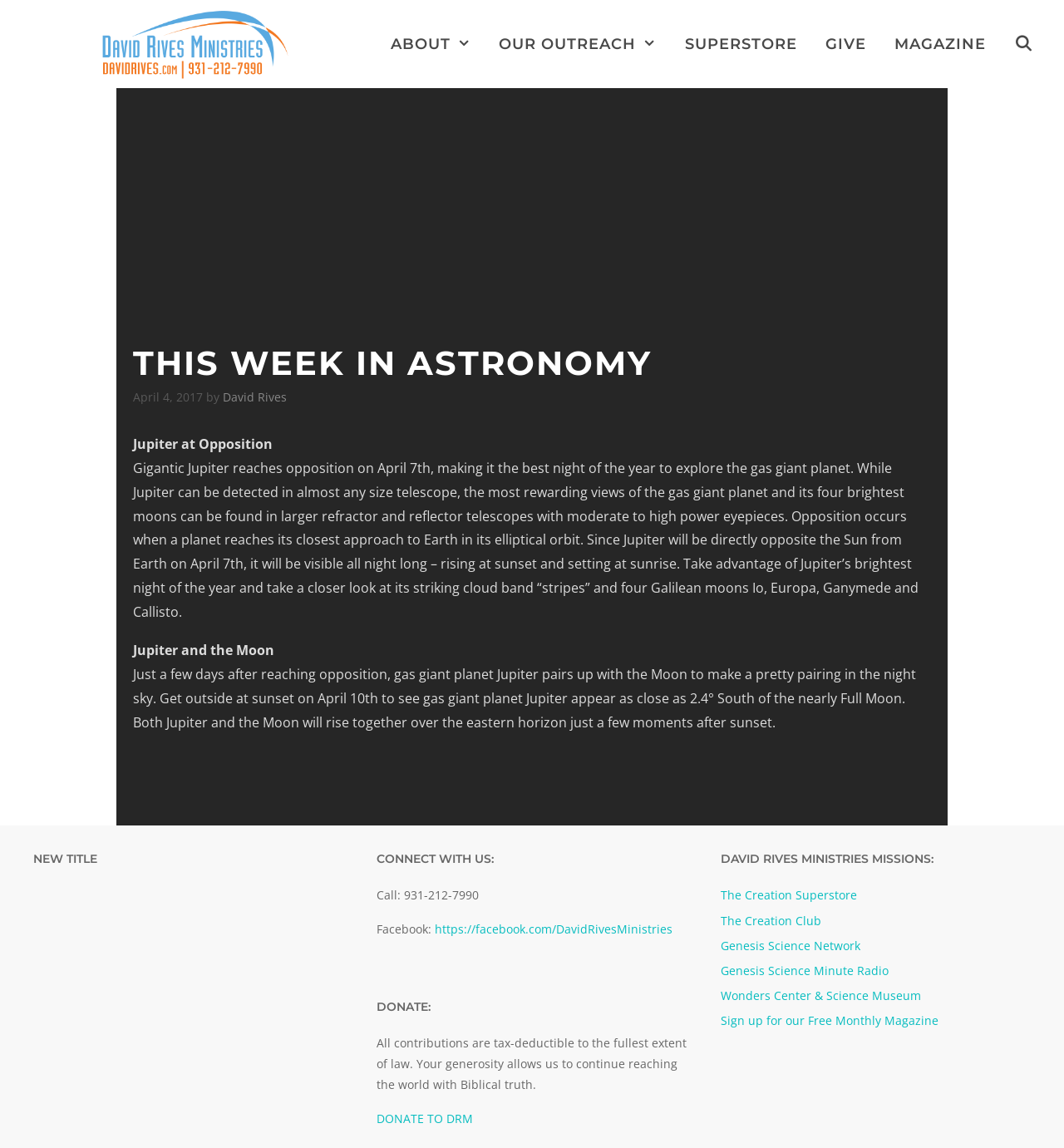How many links are there in the navigation menu?
Make sure to answer the question with a detailed and comprehensive explanation.

The number of links in the navigation menu can be found by counting the links in the primary navigation section, which are 'ABOUT', 'OUR OUTREACH', 'SUPERSTORE', 'GIVE', 'MAGAZINE', and 'Open Search Bar'.